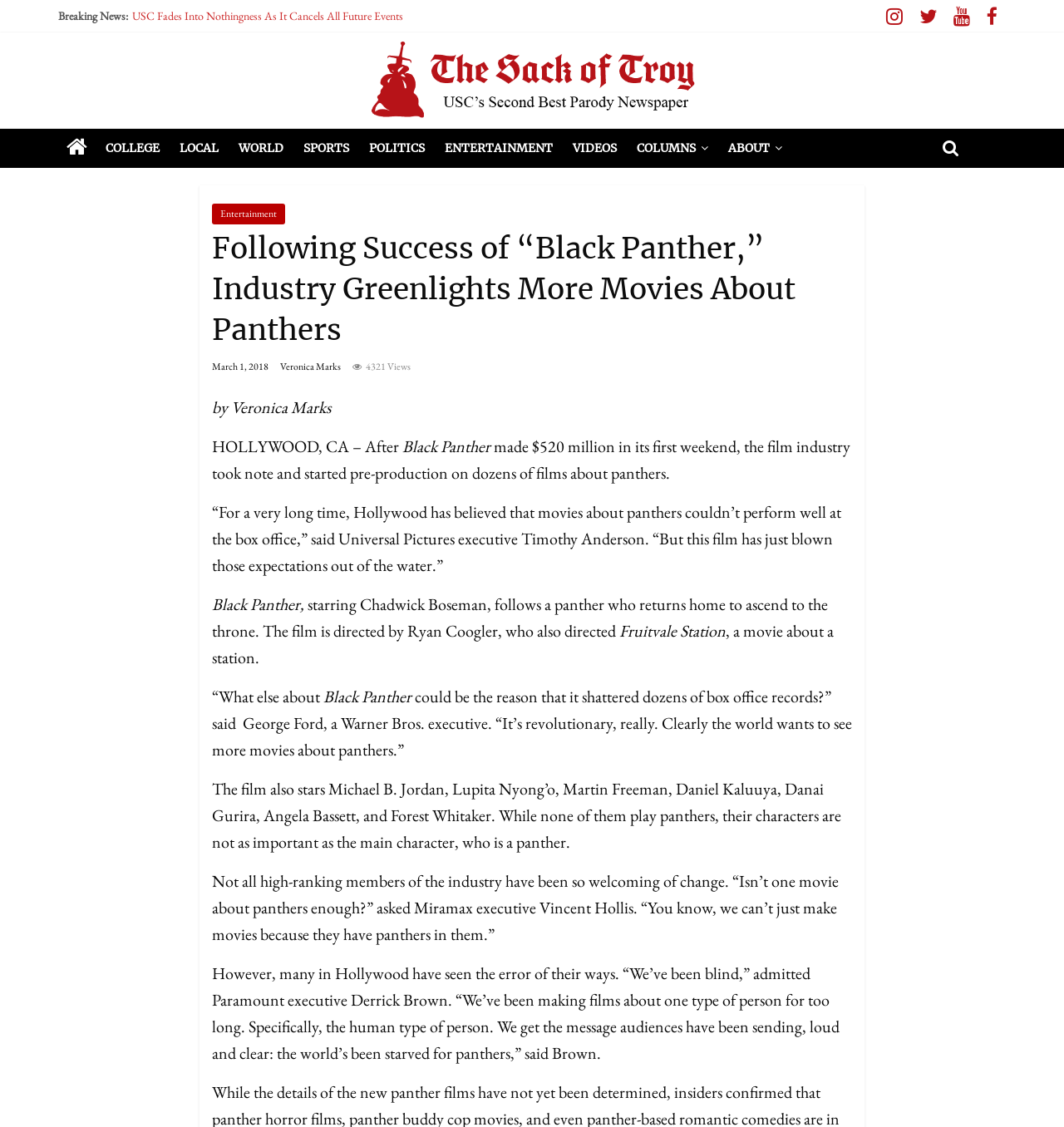Identify the bounding box coordinates of the element to click to follow this instruction: 'Click on the 'Veronica Marks' link'. Ensure the coordinates are four float values between 0 and 1, provided as [left, top, right, bottom].

[0.263, 0.319, 0.32, 0.331]